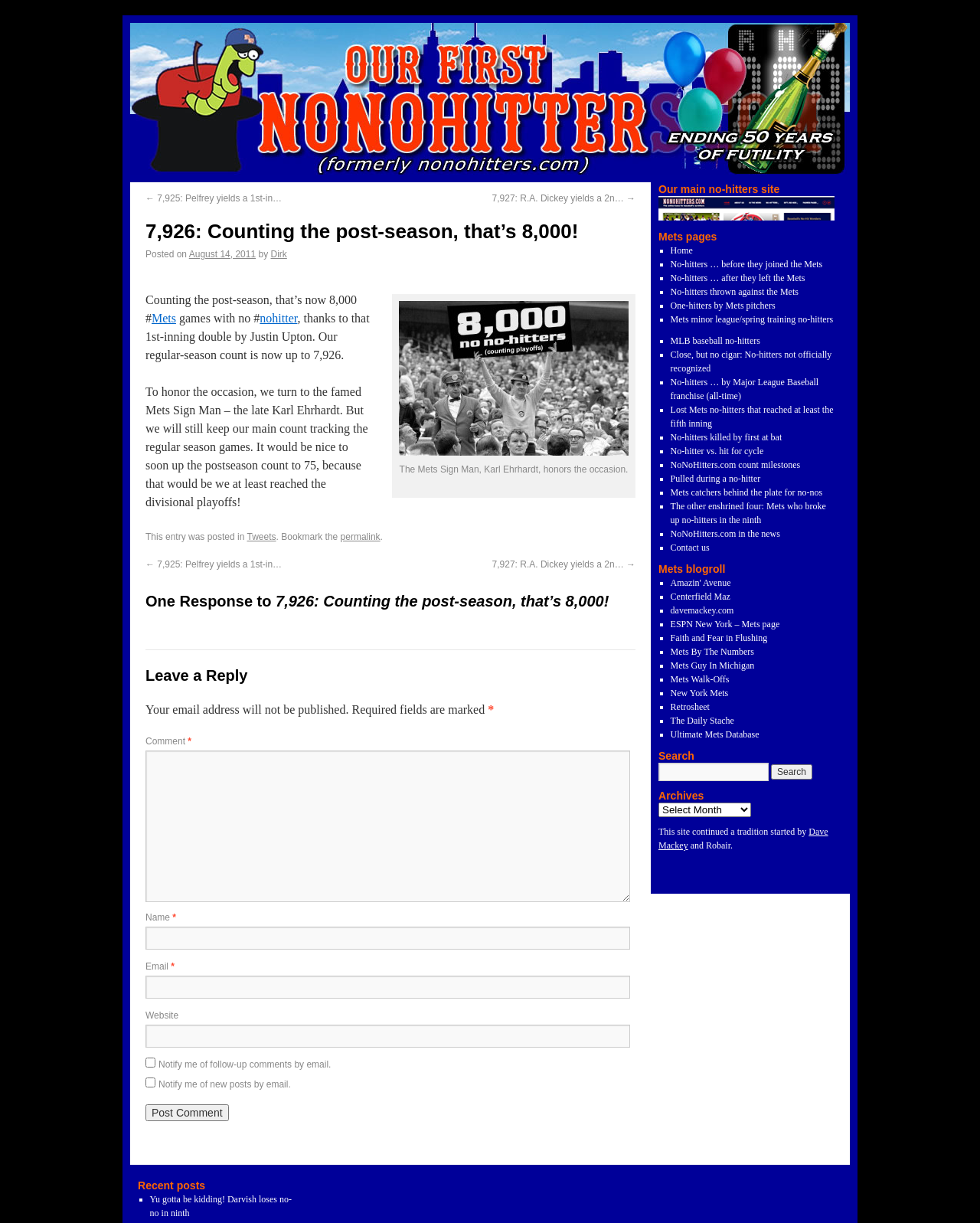How many links are there in the main section?
Please give a detailed and elaborate answer to the question.

I counted the number of link elements in the main section, which starts with the heading '7,926: Counting the post-season, that’s 8,000!' and ends with the link '7,927: R.A. Dickey yields a 2n… →'. There are 11 links in total.